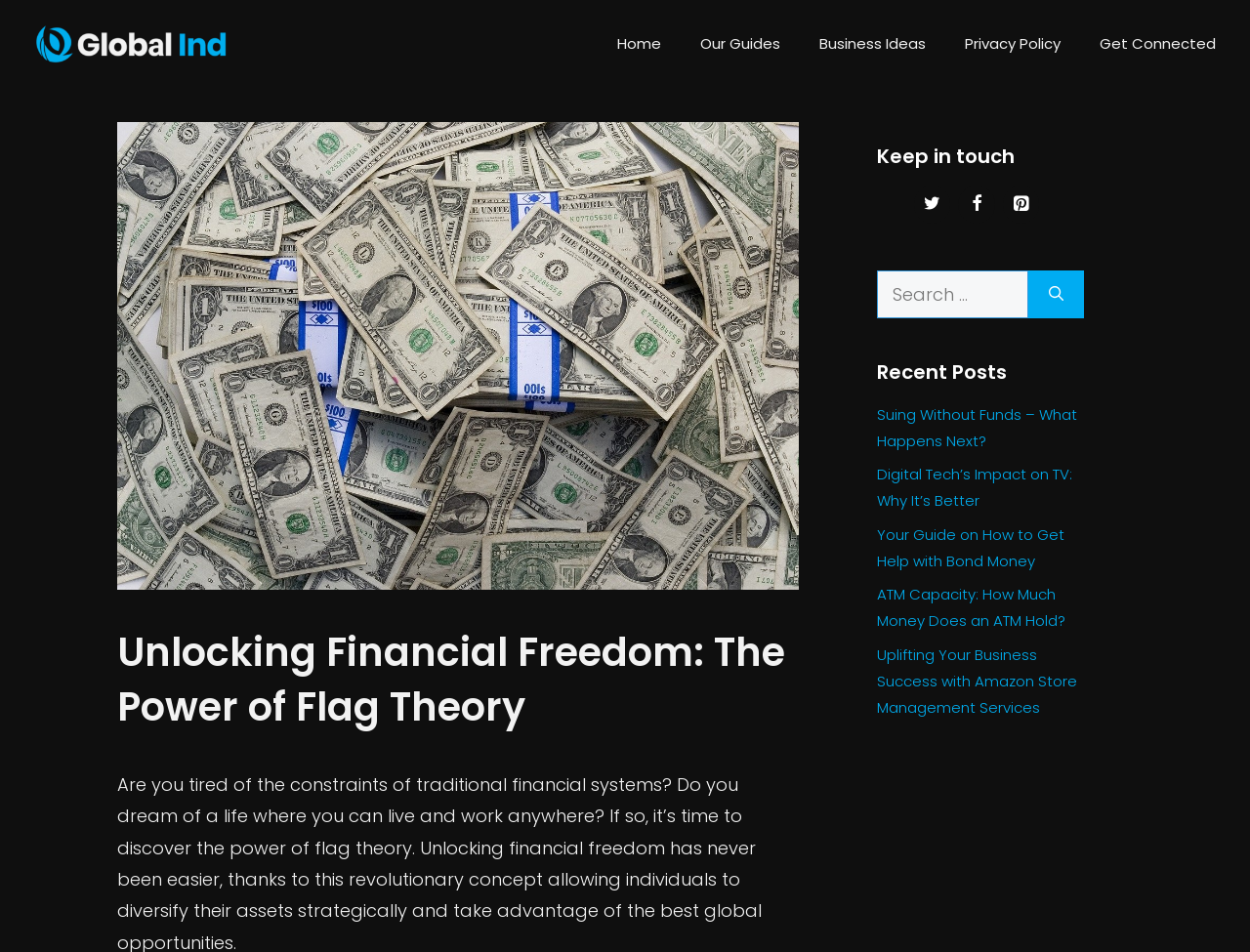How many social media links are there?
Kindly give a detailed and elaborate answer to the question.

I counted the number of social media links by looking at the complementary element with the heading 'Keep in touch', which contains links to Twitter, Facebook, and Pinterest.